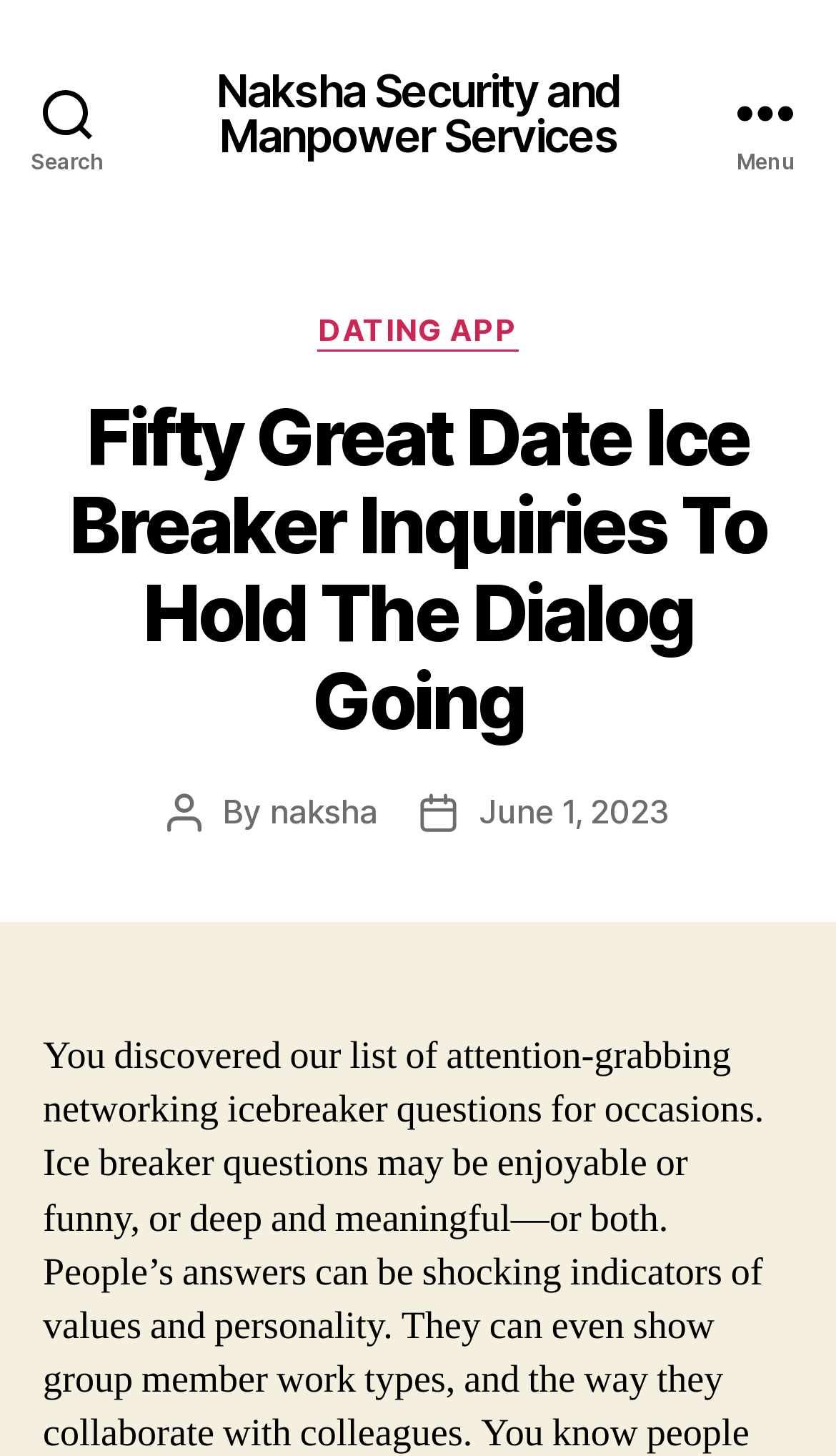Using a single word or phrase, answer the following question: 
What is the category of the article?

DATING APP